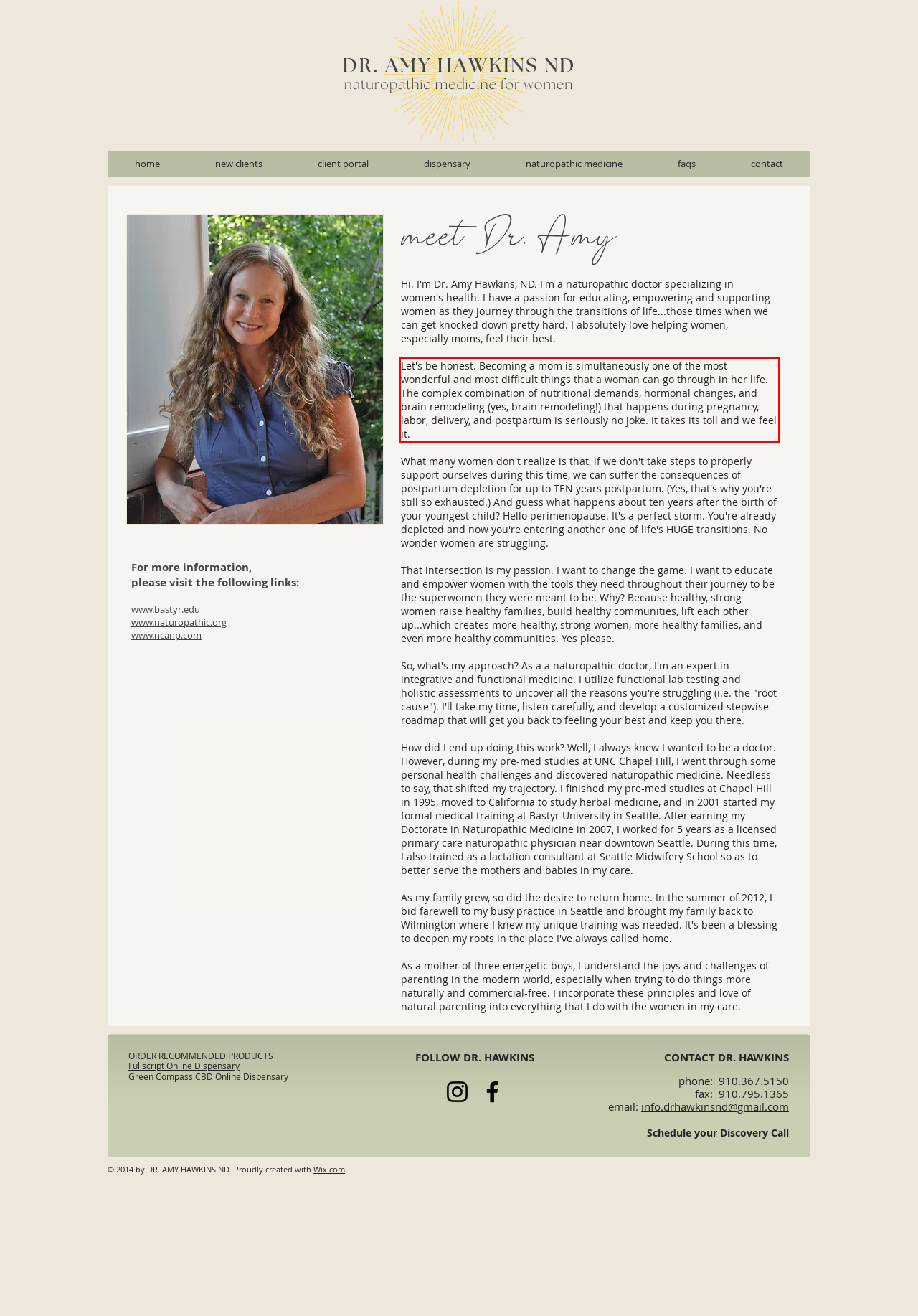From the given screenshot of a webpage, identify the red bounding box and extract the text content within it.

Let's be honest. Becoming a mom is simultaneously one of the most wonderful and most difficult things that a woman can go through in her life. The complex combination of nutritional demands, hormonal changes, and brain remodeling (yes, brain remodeling!) that happens during pregnancy, labor, delivery, and postpartum is seriously no joke. It takes its toll and we feel it.